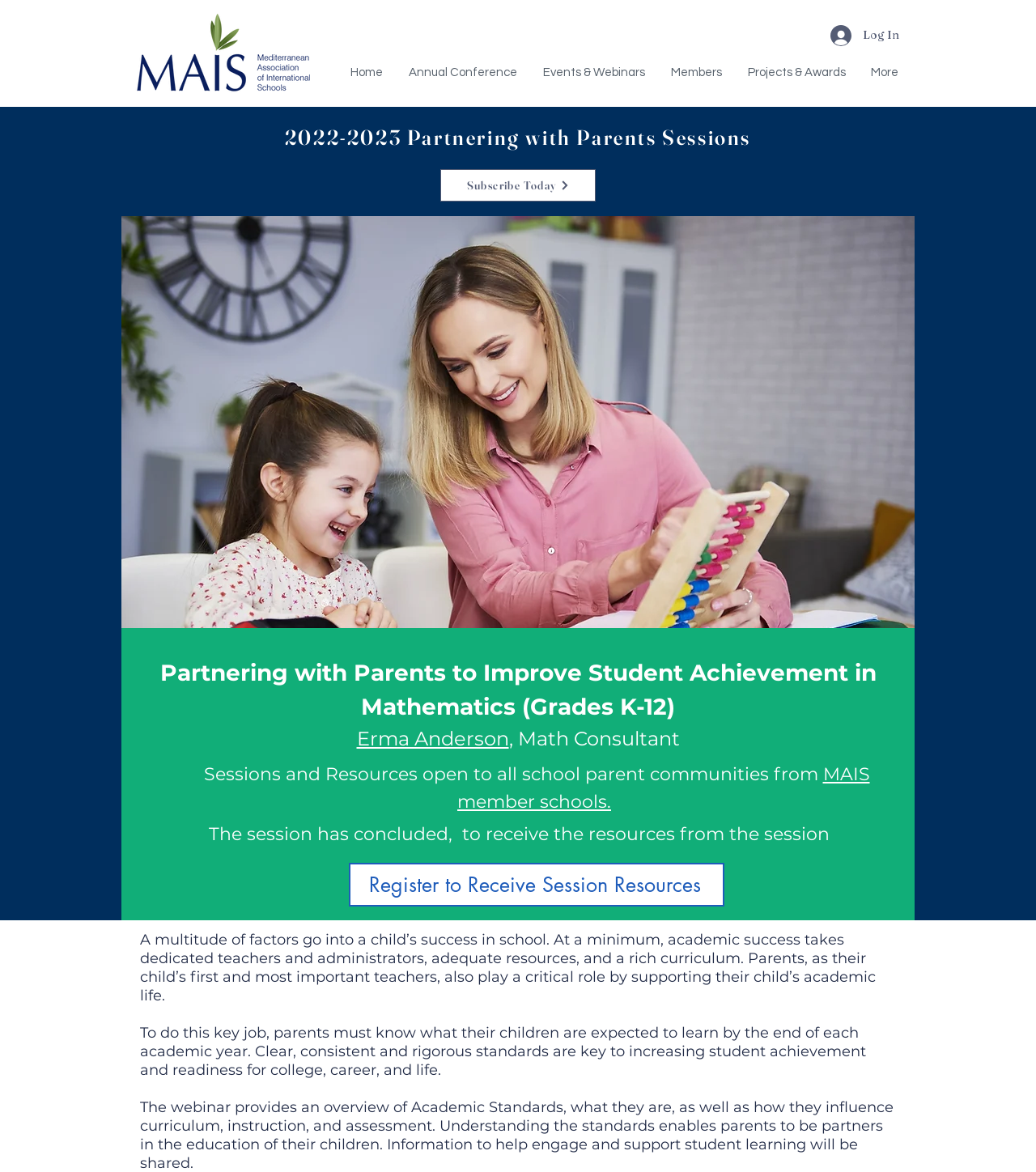Using the information in the image, could you please answer the following question in detail:
Who is the math consultant mentioned on the webpage?

The webpage mentions Erma Anderson as a math consultant, with a link to her name, indicating that she is a relevant figure in the context of mathematics education.